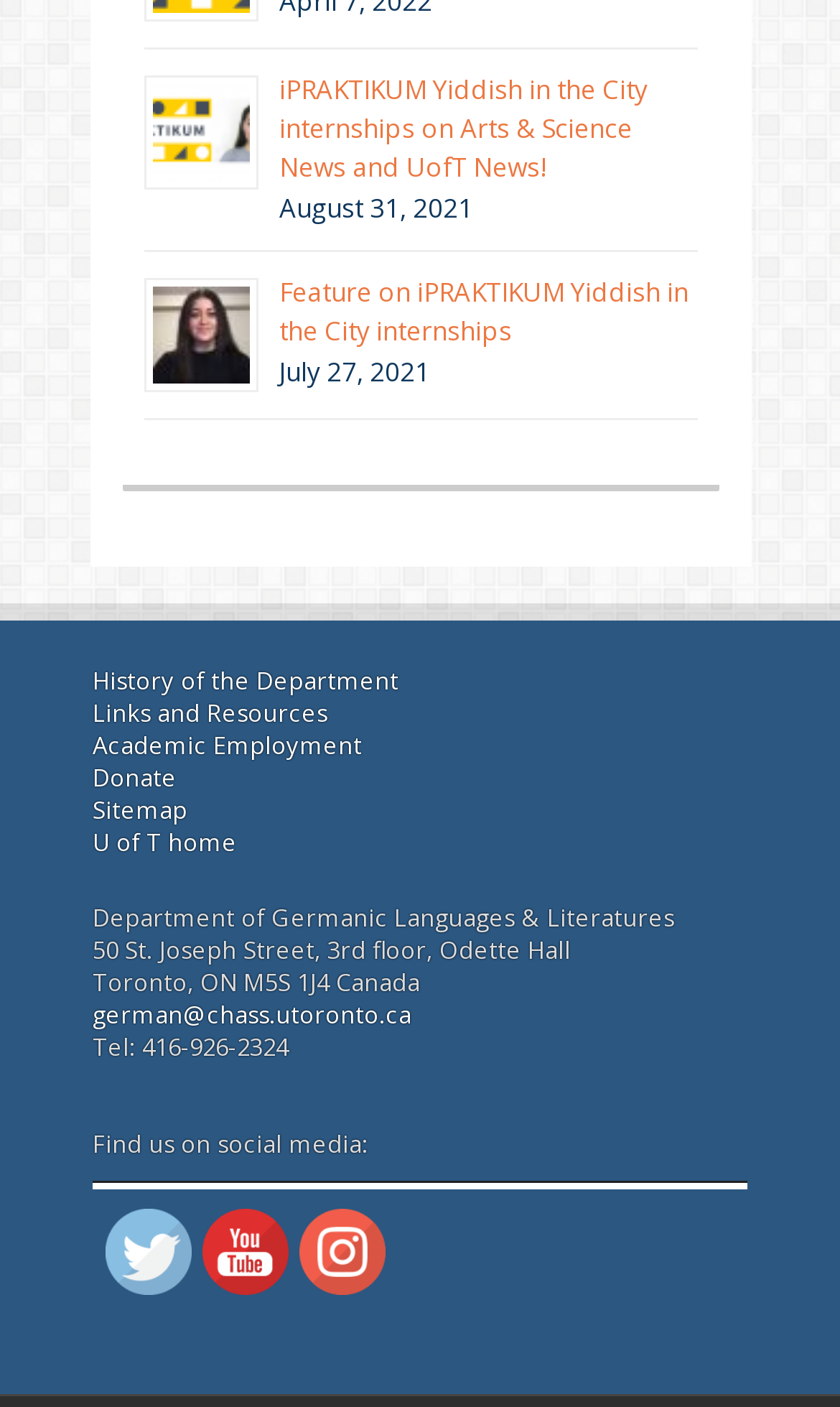Could you highlight the region that needs to be clicked to execute the instruction: "Check the links and resources"?

[0.11, 0.495, 0.39, 0.518]